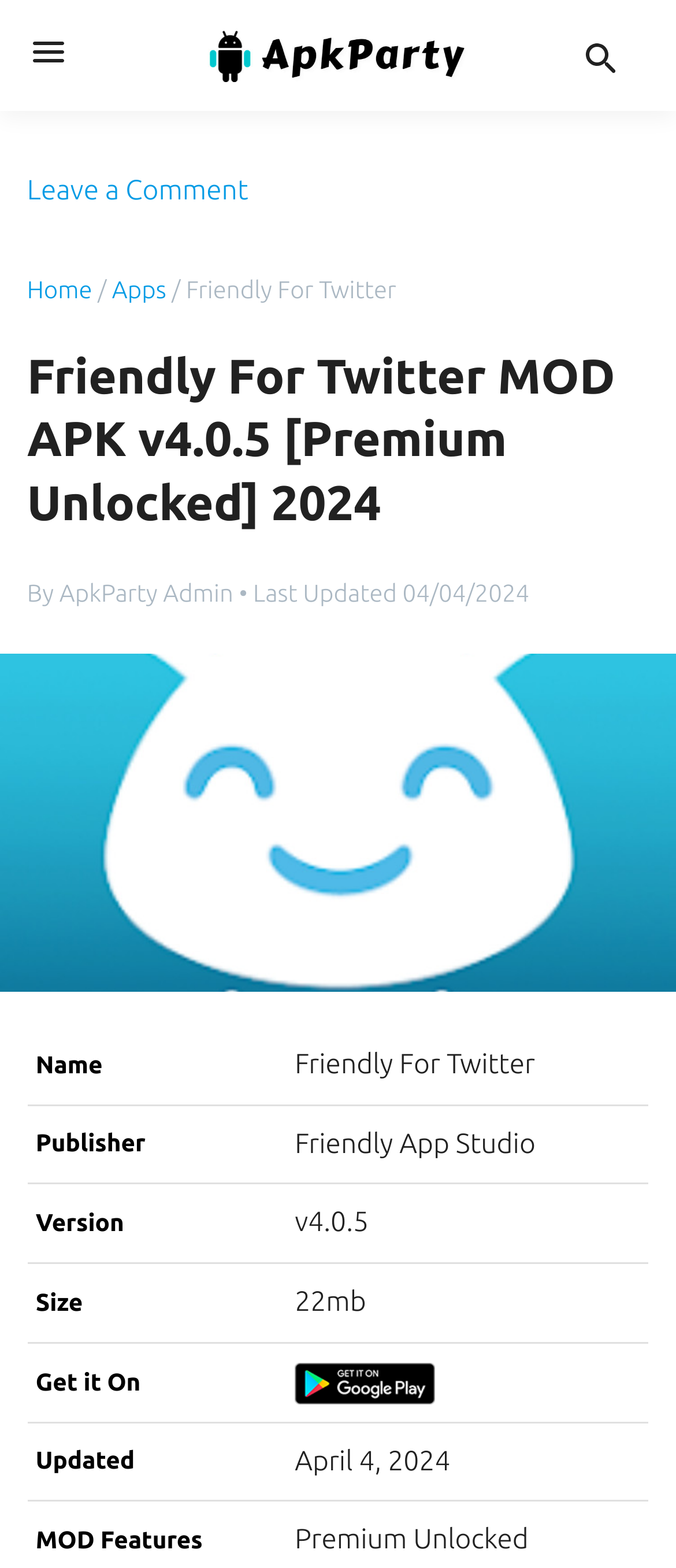Please provide a comprehensive answer to the question below using the information from the image: When was the app last updated?

The last updated date of the app can be found in the gridcell element under the 'Updated' rowheader. It says 'April 4, 2024'.